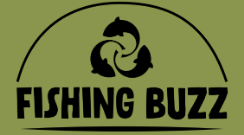Give a thorough explanation of the elements present in the image.

The image features the logo of "Fishing Buzz," an organization dedicated to fishing-related content and resources. The logo is designed with a striking dark silhouette of three fish forming a circular pattern, symbolizing the camaraderie and fluidity of fishing experiences. Beneath this artistic depiction of the fish, the bold, playful text "FISHING BUZZ" is prominently displayed, emphasizing the vibrant community and excitement surrounding fishing activities. Set against a tranquil green background, the logo conveys a sense of nature and adventure, inviting enthusiasts to explore fishing venues and content. This branding aligns well with the content featured on the website, which includes daily fishing tips and insights for anglers.